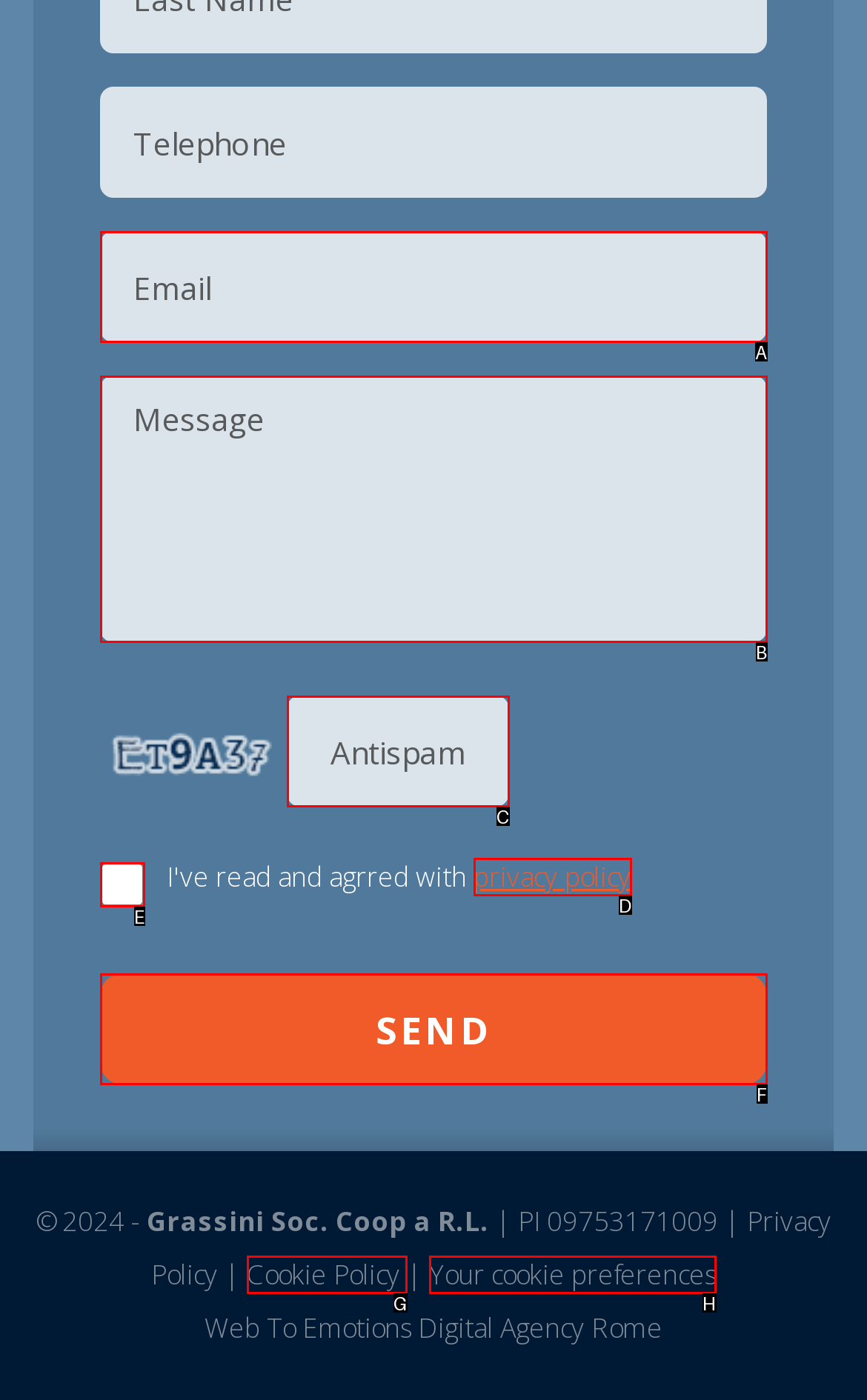Based on the element described as: Your cookie preferences
Find and respond with the letter of the correct UI element.

H